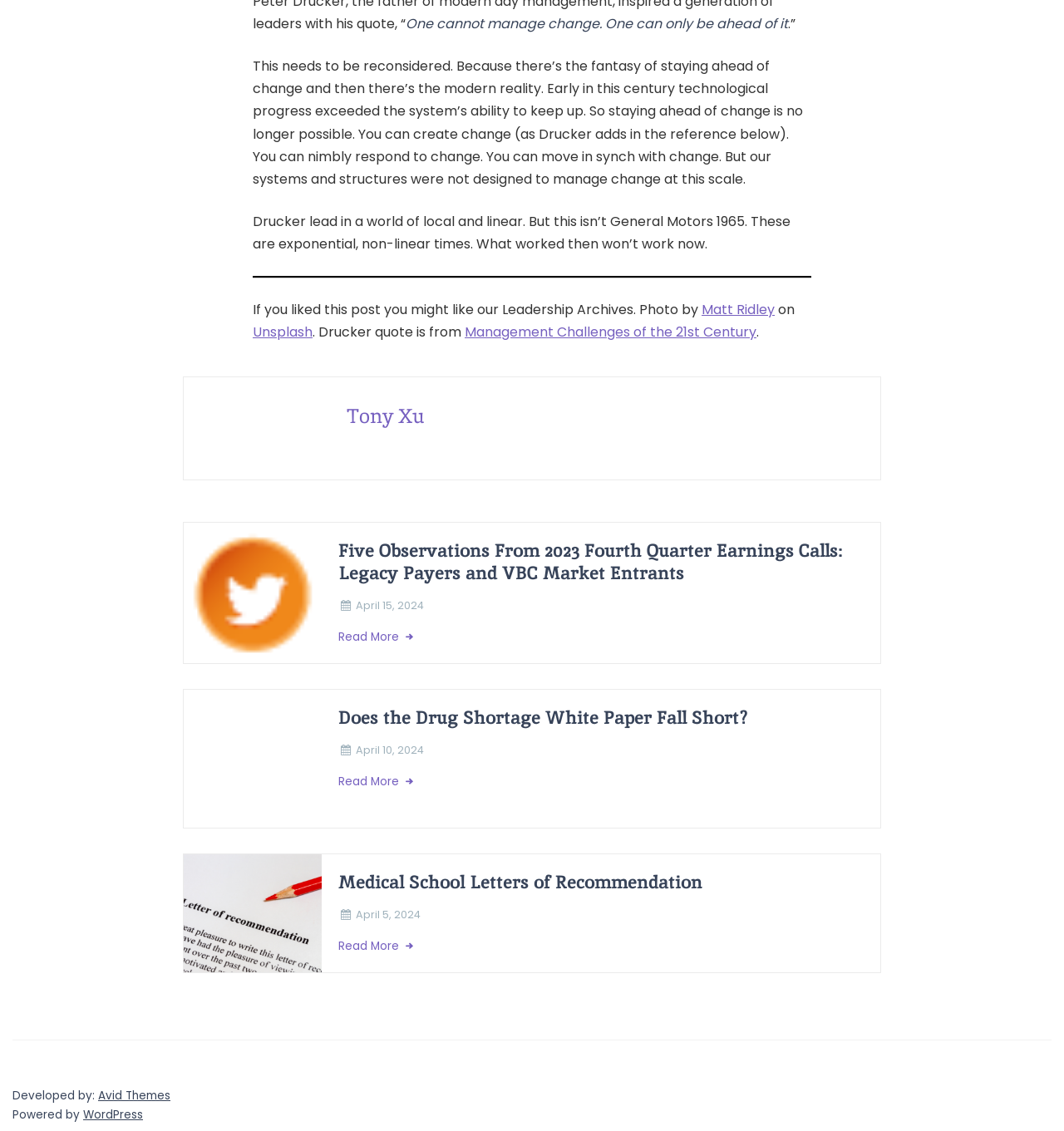Please mark the bounding box coordinates of the area that should be clicked to carry out the instruction: "Go to the website powered by WordPress".

[0.078, 0.977, 0.134, 0.994]